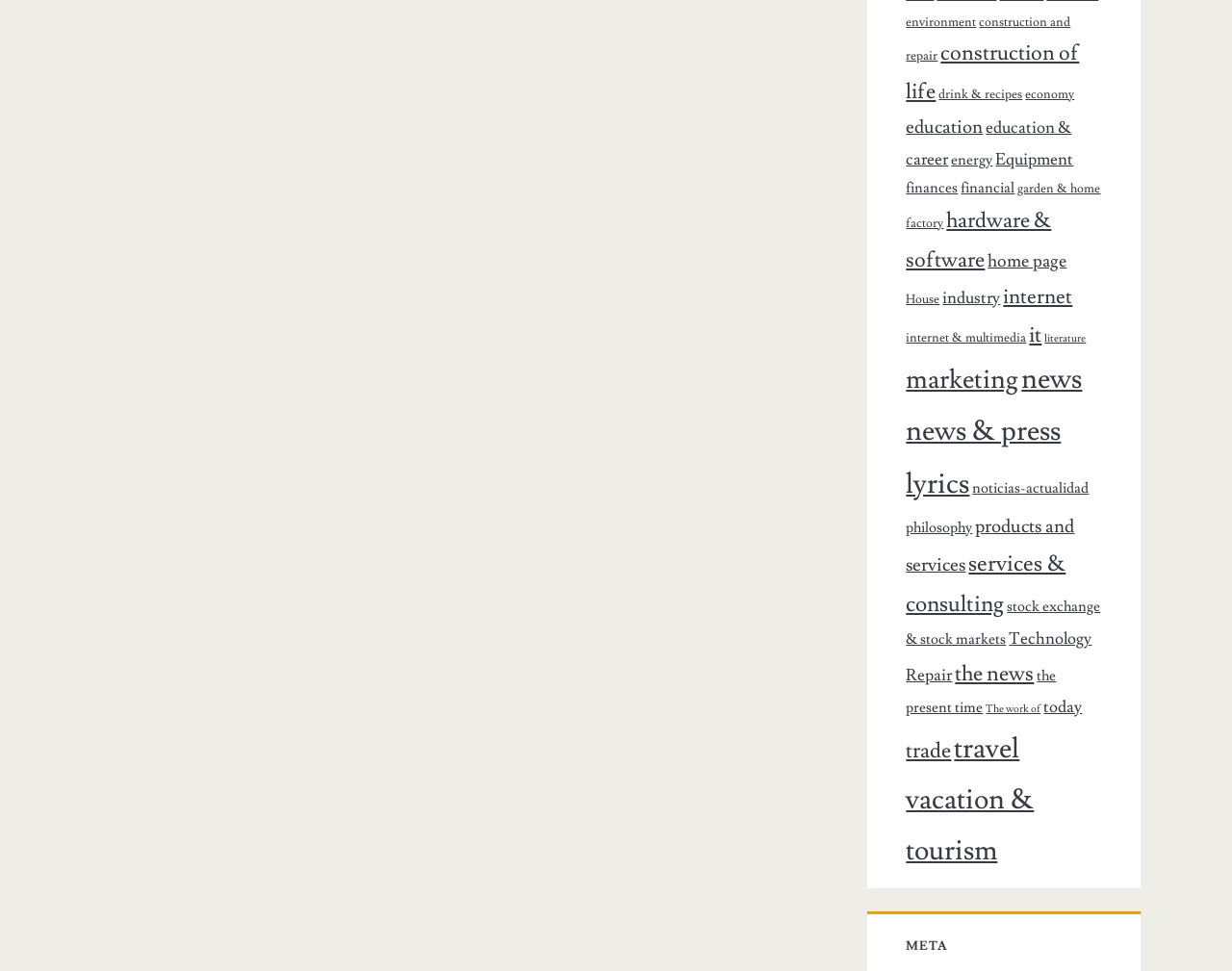Kindly respond to the following question with a single word or a brief phrase: 
What is the category located at the top-left corner?

construction and repair